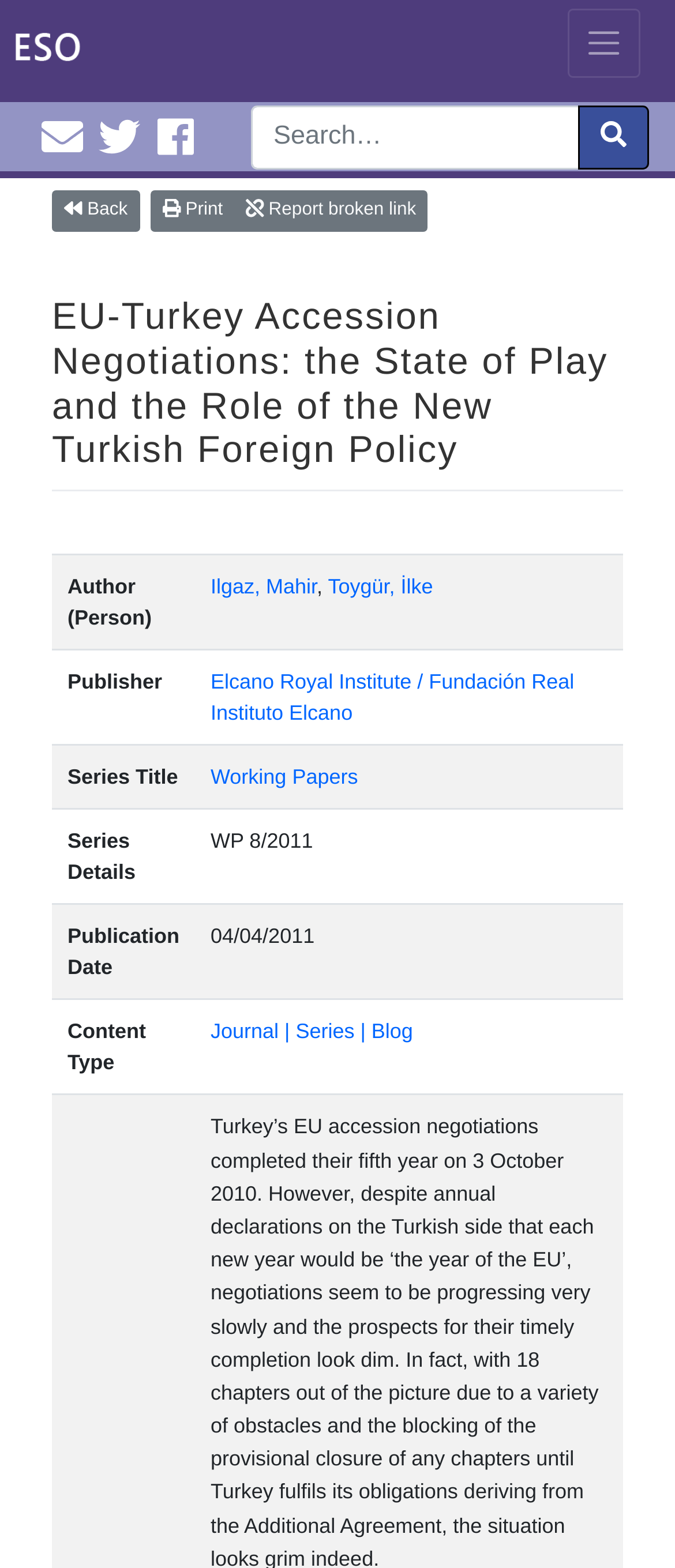Please determine the bounding box of the UI element that matches this description: Print. The coordinates should be given as (top-left x, top-left y, bottom-right x, bottom-right y), with all values between 0 and 1.

[0.222, 0.121, 0.348, 0.148]